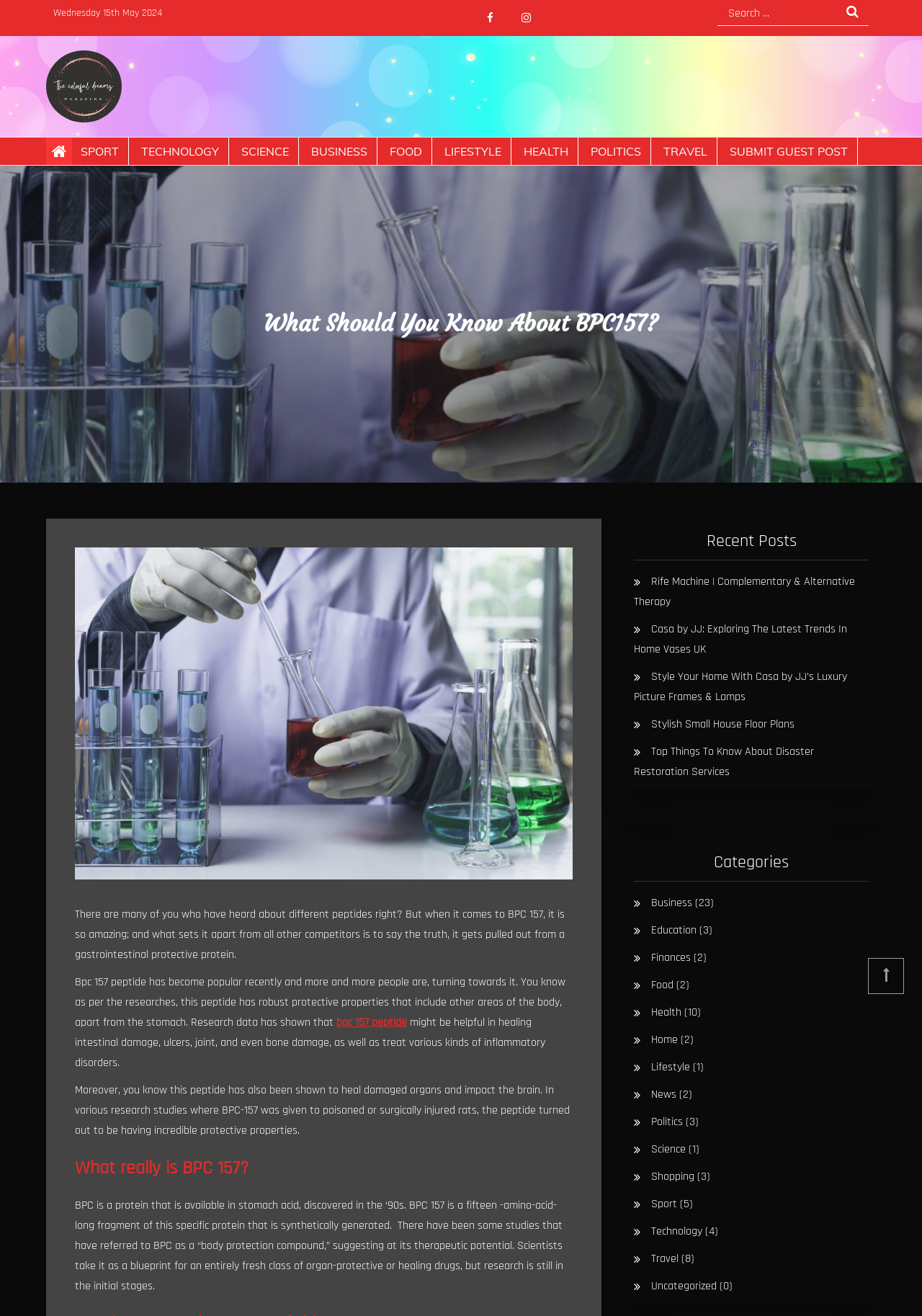Predict the bounding box of the UI element based on the description: "Stylish Small House Floor Plans". The coordinates should be four float numbers between 0 and 1, formatted as [left, top, right, bottom].

[0.707, 0.545, 0.862, 0.556]